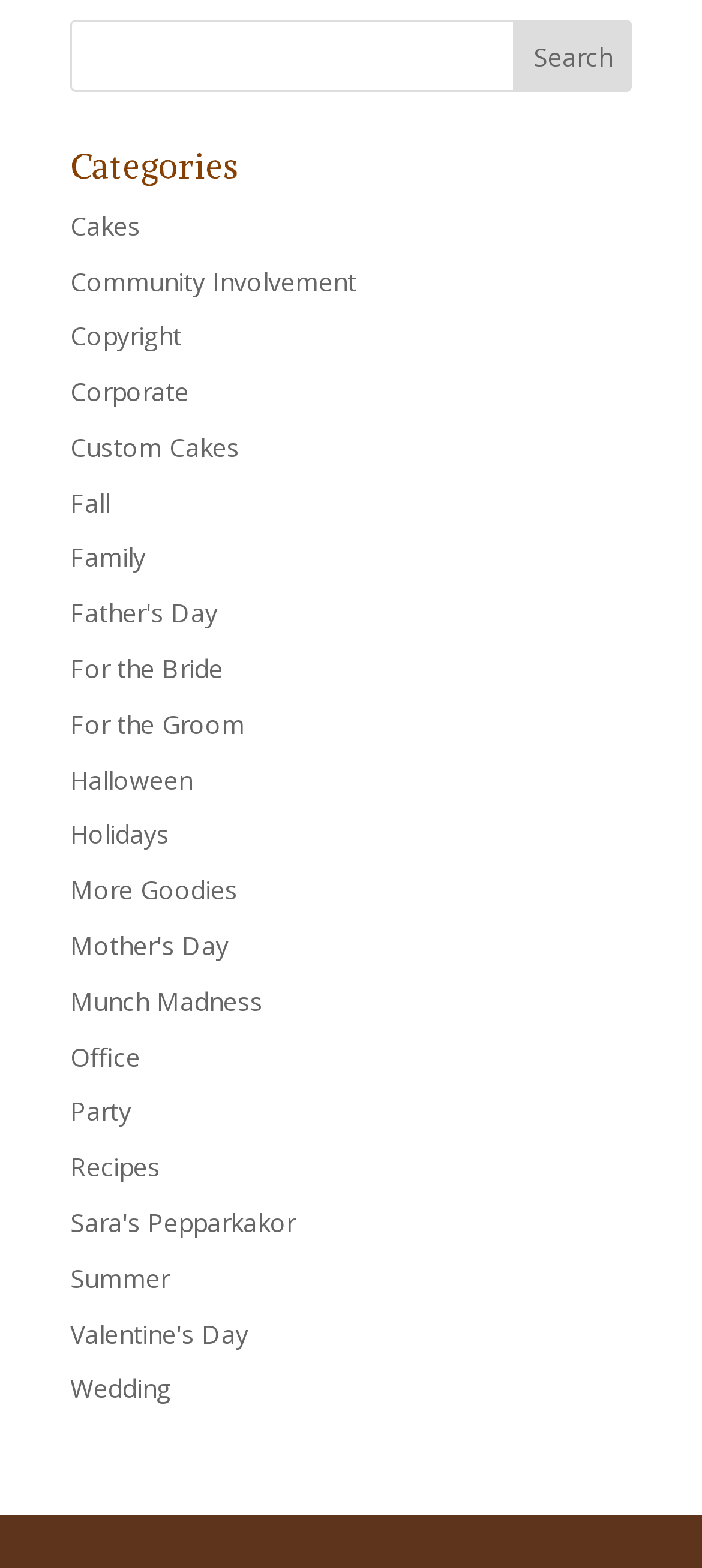Determine the coordinates of the bounding box for the clickable area needed to execute this instruction: "search for something".

[0.1, 0.013, 0.9, 0.058]